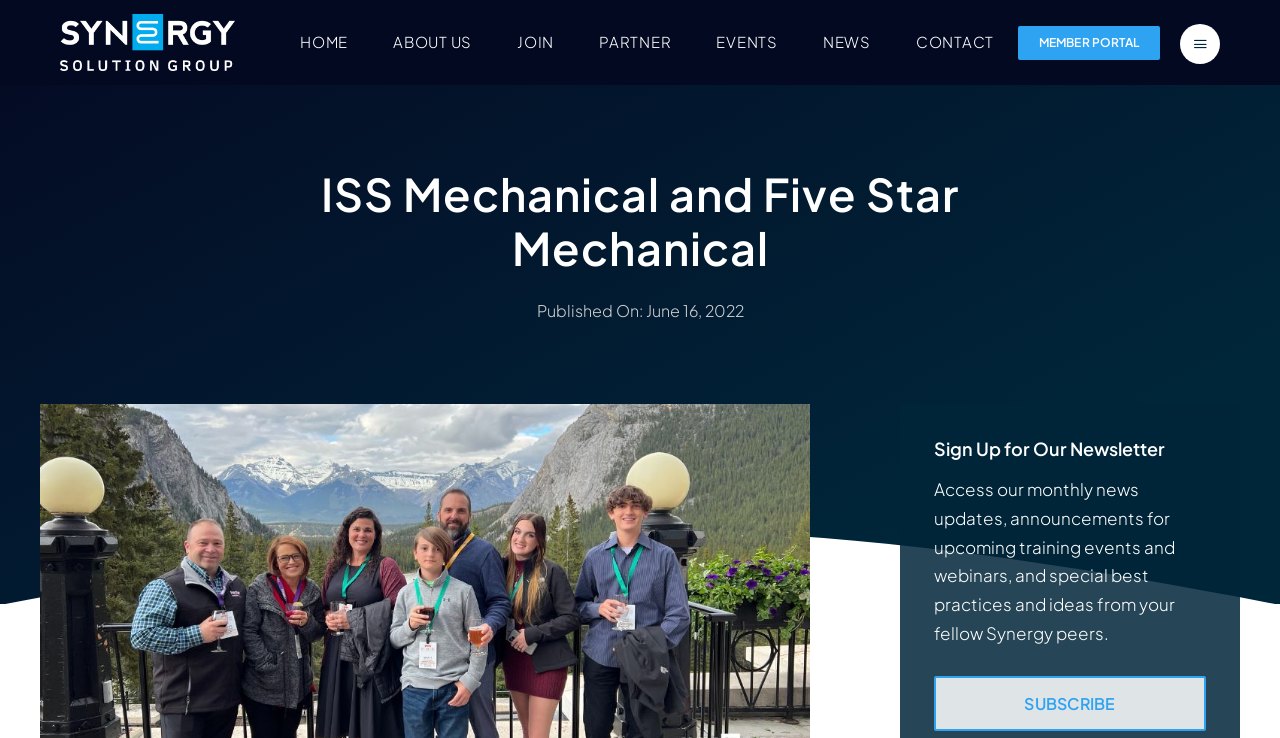Determine the bounding box coordinates for the area you should click to complete the following instruction: "Become a Synergy Member".

[0.766, 0.218, 0.977, 0.309]